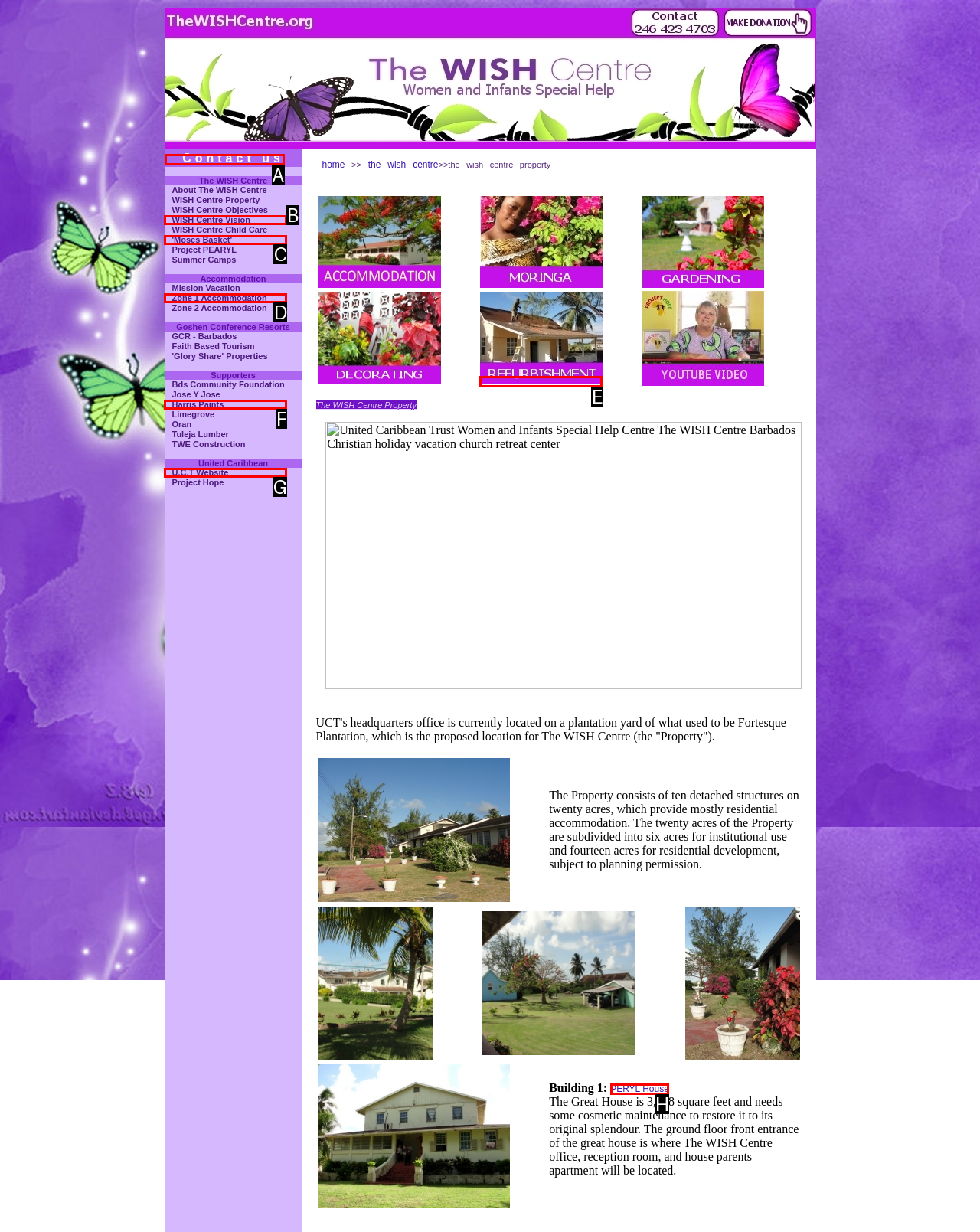Identify the correct HTML element to click to accomplish this task: Click Contact us
Respond with the letter corresponding to the correct choice.

A